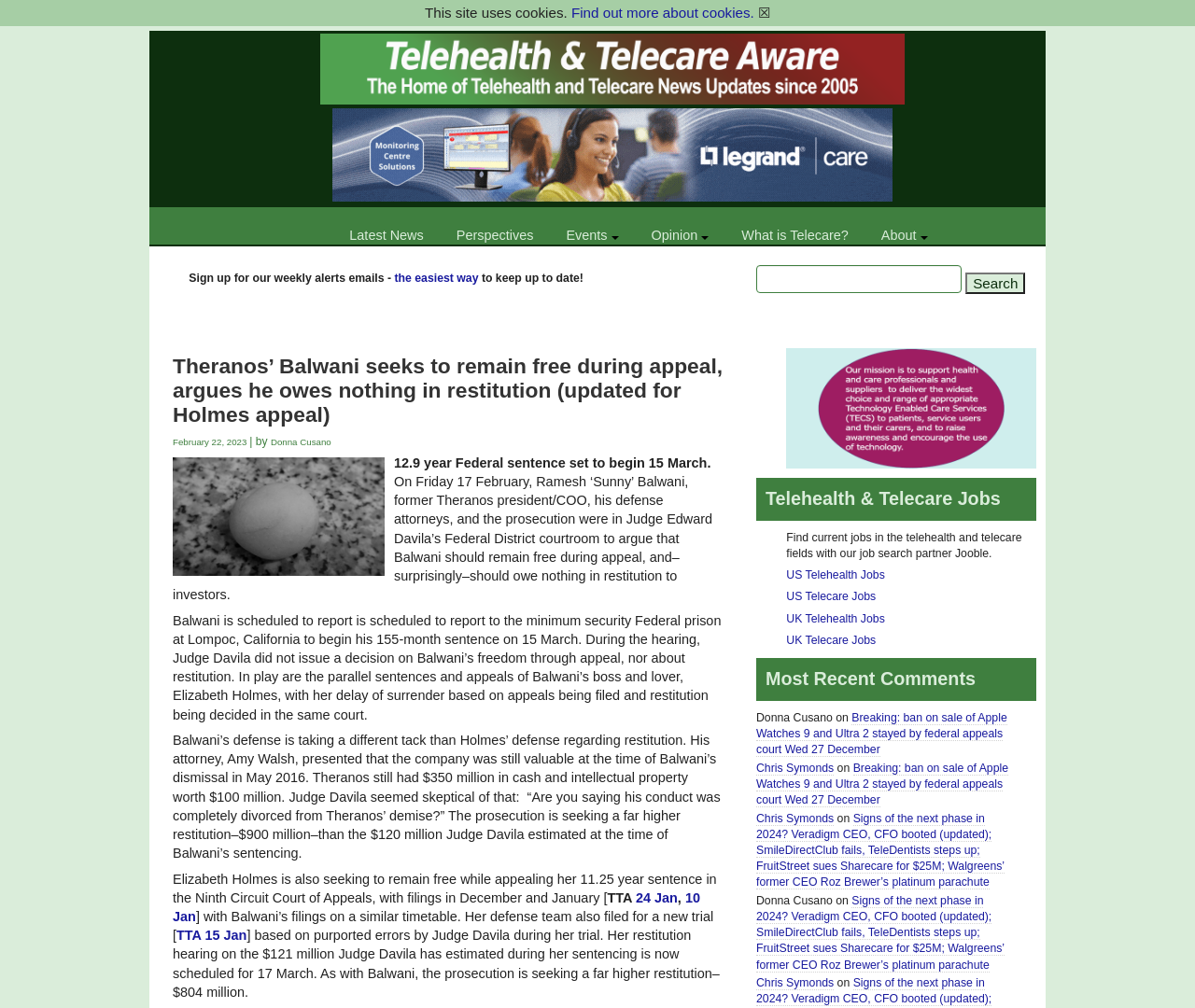Determine the bounding box coordinates of the element's region needed to click to follow the instruction: "Search for something". Provide these coordinates as four float numbers between 0 and 1, formatted as [left, top, right, bottom].

[0.633, 0.237, 0.867, 0.274]